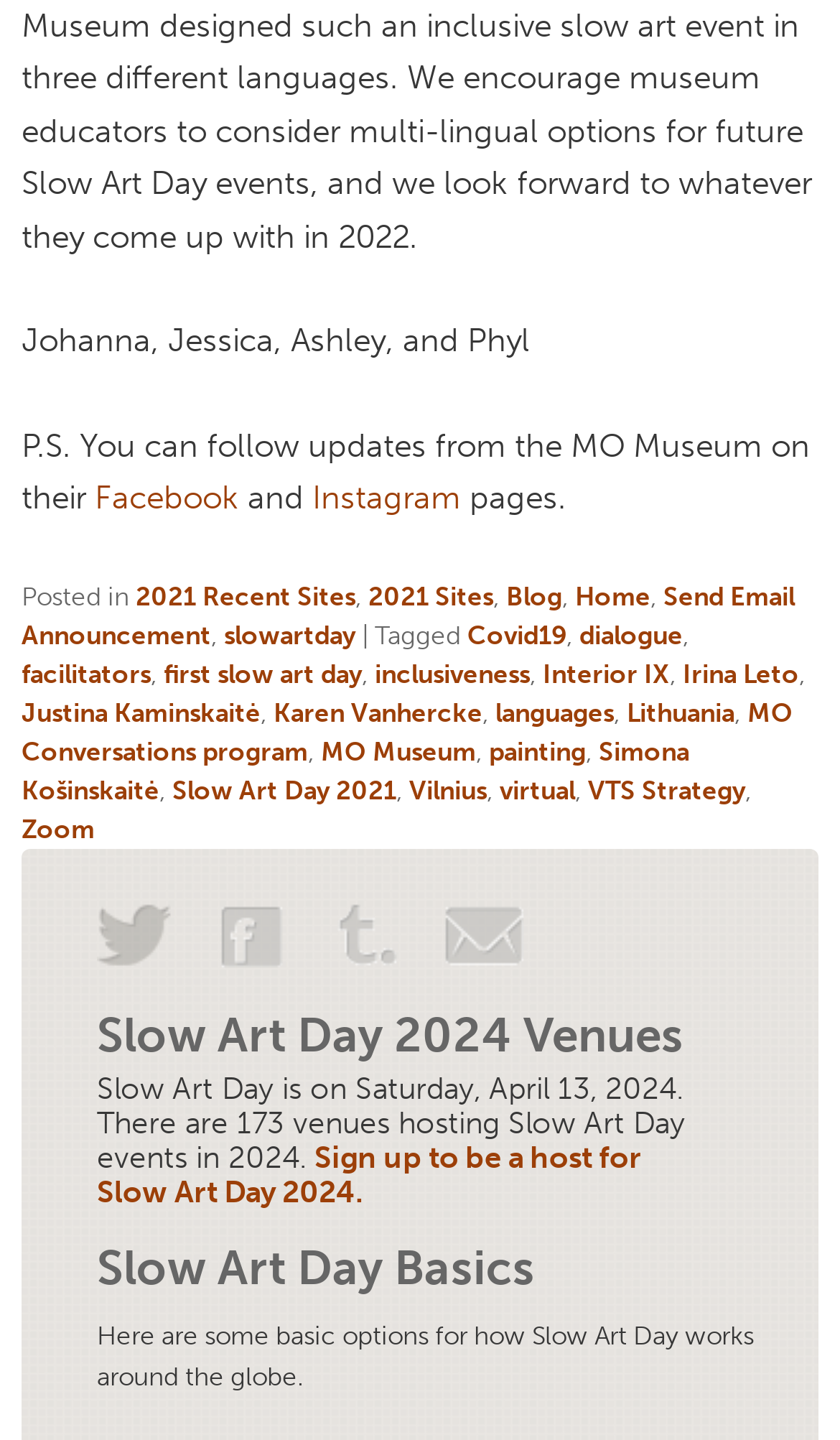Determine the bounding box coordinates of the clickable area required to perform the following instruction: "Sign up to be a host for Slow Art Day 2024". The coordinates should be represented as four float numbers between 0 and 1: [left, top, right, bottom].

[0.115, 0.791, 0.764, 0.84]